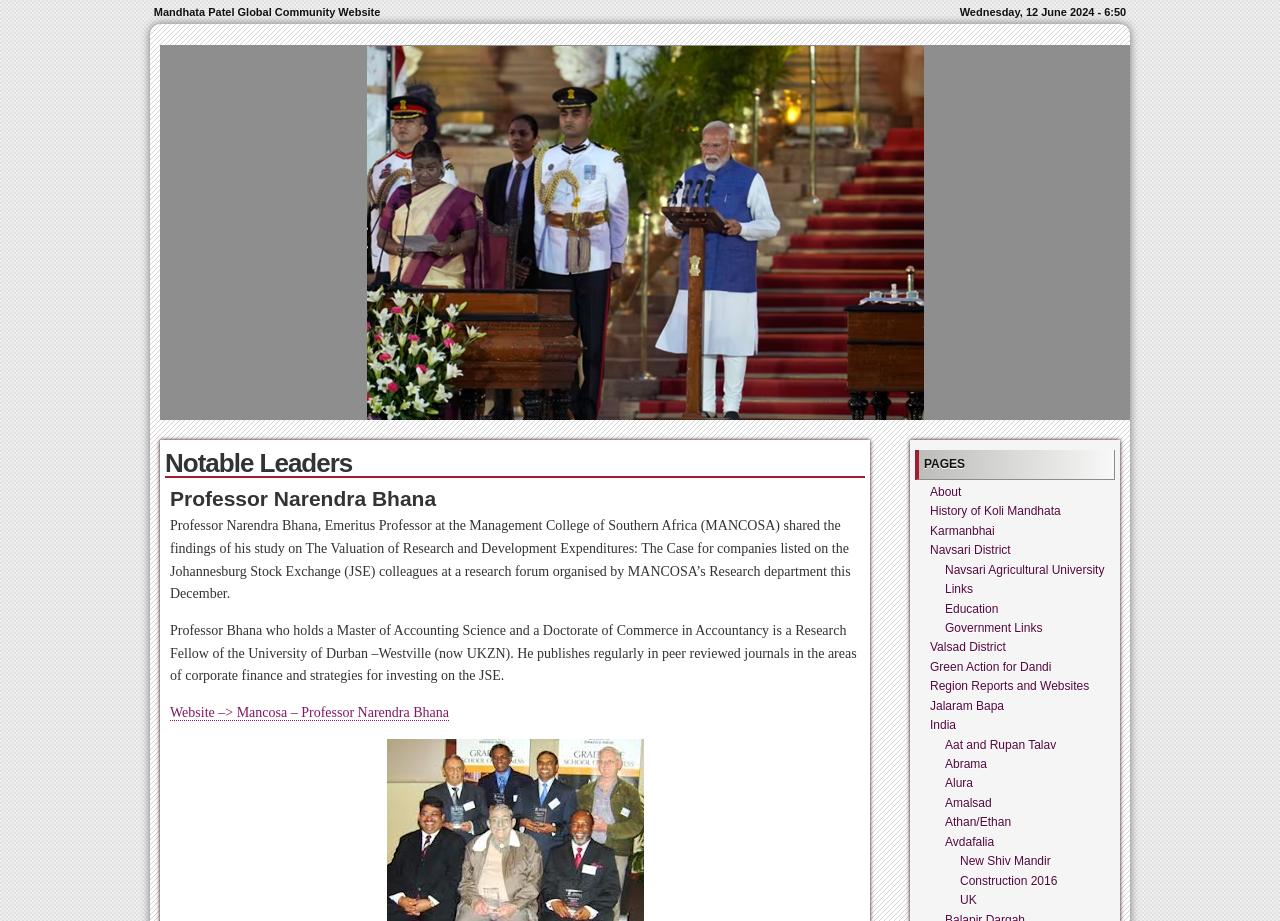Give a detailed account of the webpage.

The webpage is about the Mandhata Patel Global Community Website, specifically featuring notable leaders. At the top, there is a site information section with the website's title and the current date and time. Below this section, there is a heading that reads "Notable Leaders" followed by a subheading "Professor Narendra Bhana". 

Professor Bhana's profile is presented in a paragraph, describing his academic background and research experience. There is also a link to his website. 

To the right of Professor Bhana's profile, there is a section titled "PAGES" with multiple links to various pages, including "About", "History of Koli Mandhata", "Karmanbhai", and many others. These links are arranged vertically, with the first link "About" located at the top and the last link "UK" at the bottom.